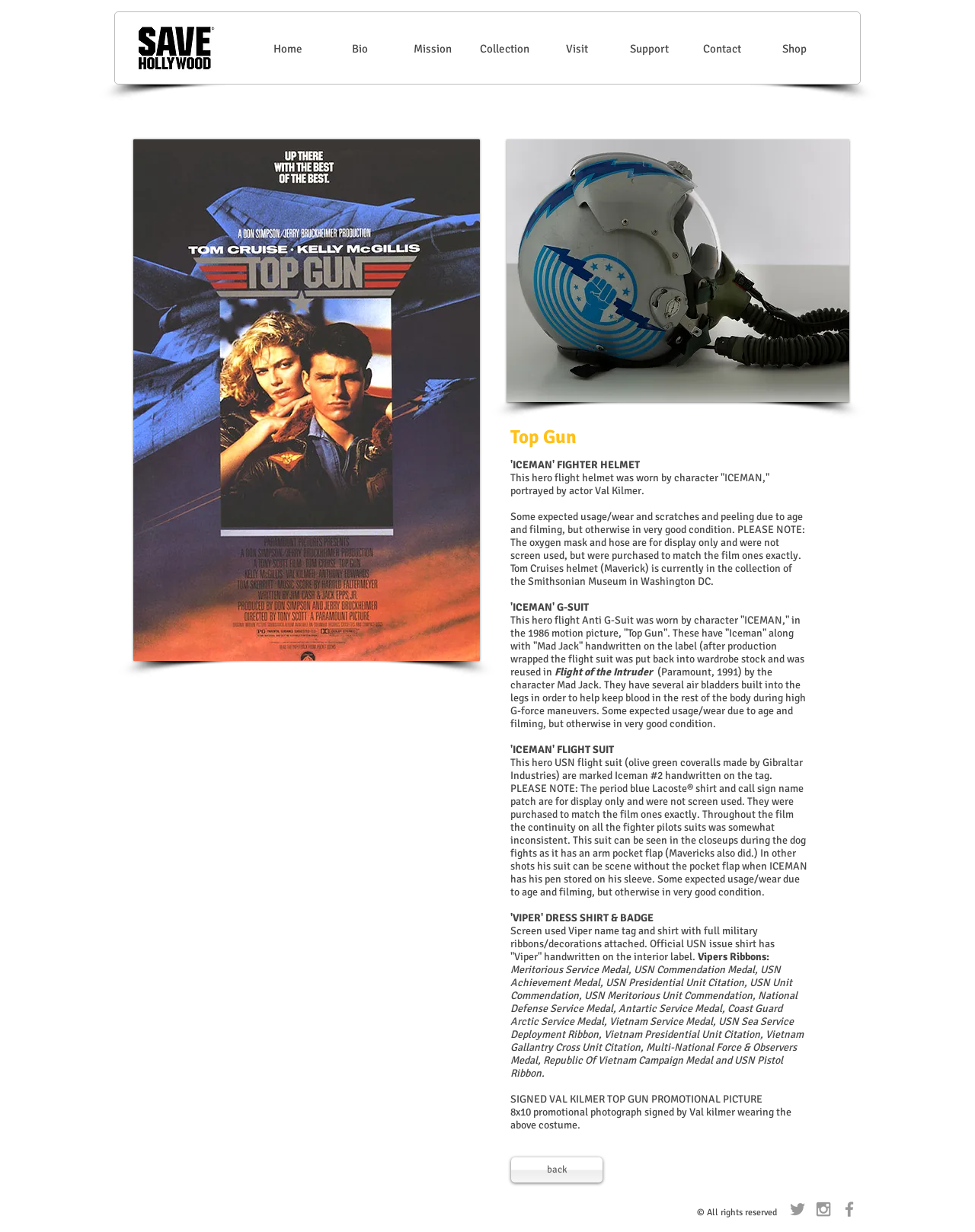How many images are there in the slideshow gallery?
Your answer should be a single word or phrase derived from the screenshot.

1